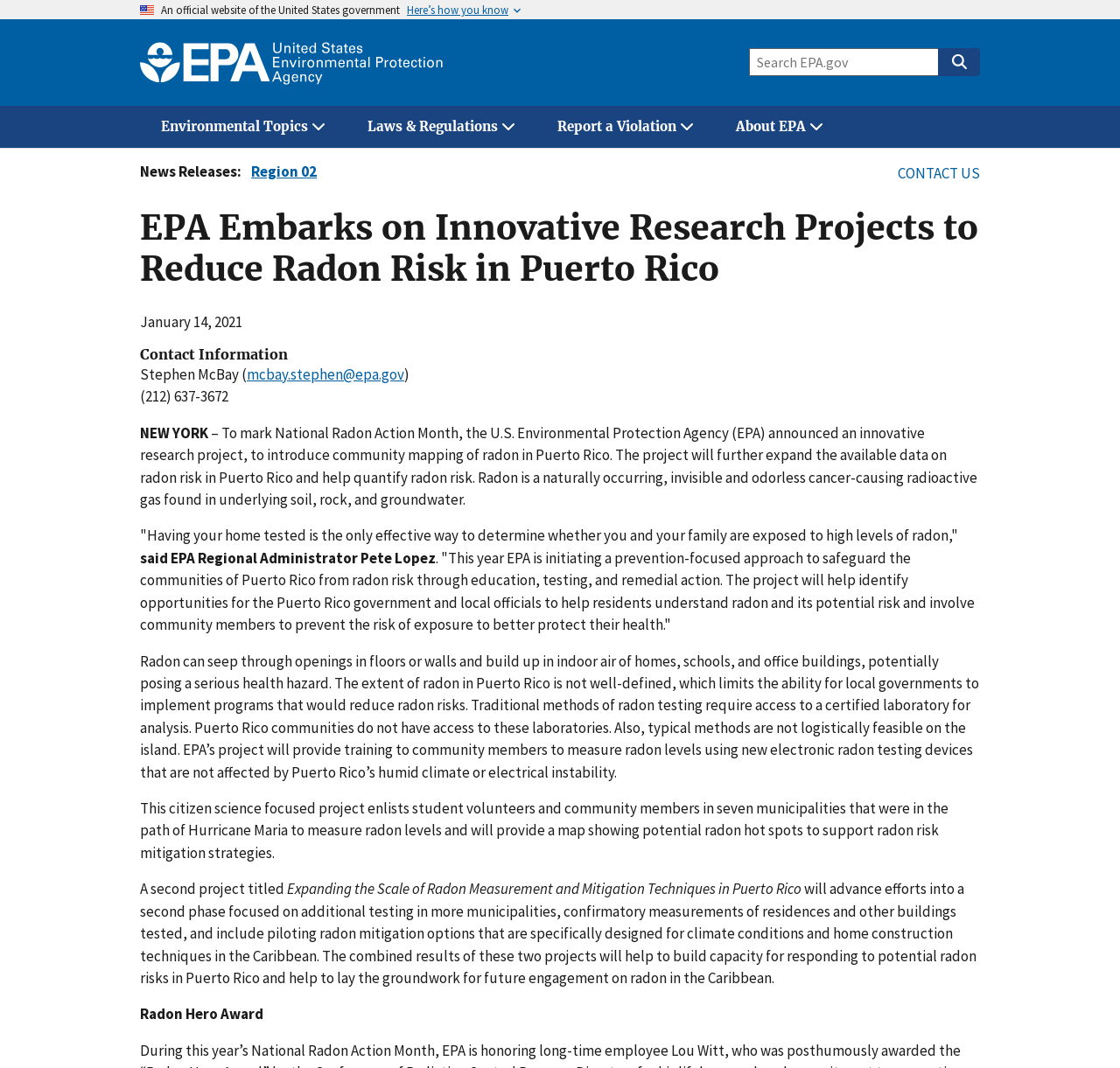Given the webpage screenshot, identify the bounding box of the UI element that matches this description: "Here’s how you know".

[0.363, 0.003, 0.454, 0.015]